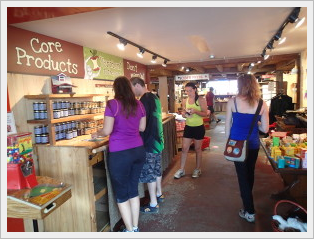Offer an in-depth description of the image shown.

Inside a vibrant local market, we see a bustling scene filled with customers eagerly exploring various products. To the left, a wooden display labeled "Core Products" showcases jars arranged enticingly for shoppers. Three customers are gathered around the display: a person in a purple shirt examines the jars, while another in a green shirt seems to be reading a label, and a third, dressed in a black shirt, appears to be selecting an item. 

In the foreground, a woman wearing a blue top with a stylish bag slung across her shoulder stands attentively, possibly contemplating her next purchase. The atmosphere is lively, illuminated by bright lights that highlight the colorful assortment of goods, creating a warm and inviting environment. The market reflects a friendly and engaging community space where people come together to discover local flavors and products.